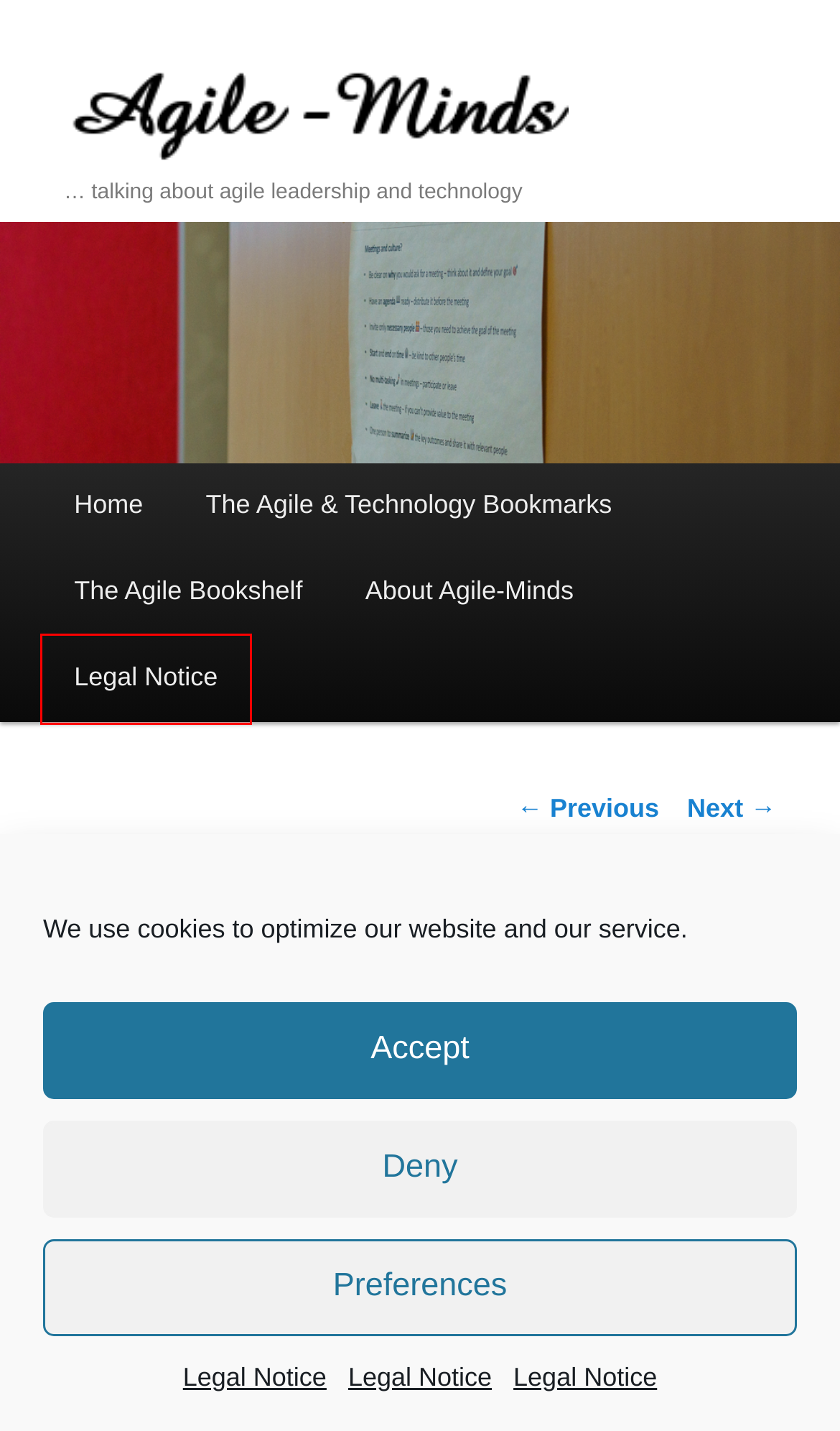Look at the given screenshot of a webpage with a red rectangle bounding box around a UI element. Pick the description that best matches the new webpage after clicking the element highlighted. The descriptions are:
A. The Agile Bookshelf - agile-minds
B. agile-minds.com - ... talking about agile leadership and technology
C. Agile Software Development Archives - agile-minds.com
D. Legal Notice - agile-minds.com
E. The Impact of Agile on SW Development and Organizations | agile-minds.com
F. The Product Owner - the grey eminence in SCRUM. - agile-minds
G. The Agile Bookmarks
H. SCRUM & Project Managers - not needed any more?

D